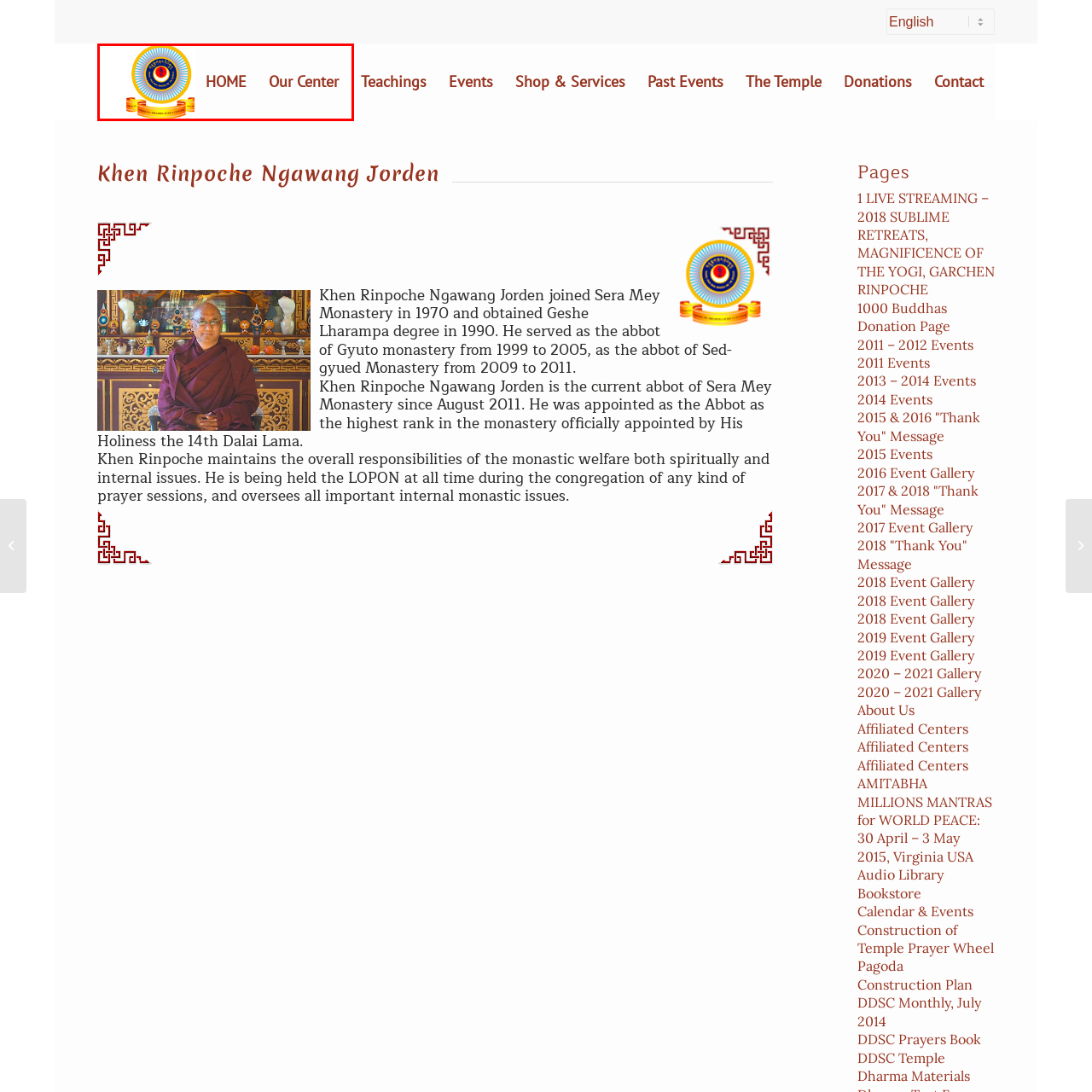Inspect the image contained by the red bounding box and answer the question with a single word or phrase:
What is the purpose of the links below the logo?

Easy navigation